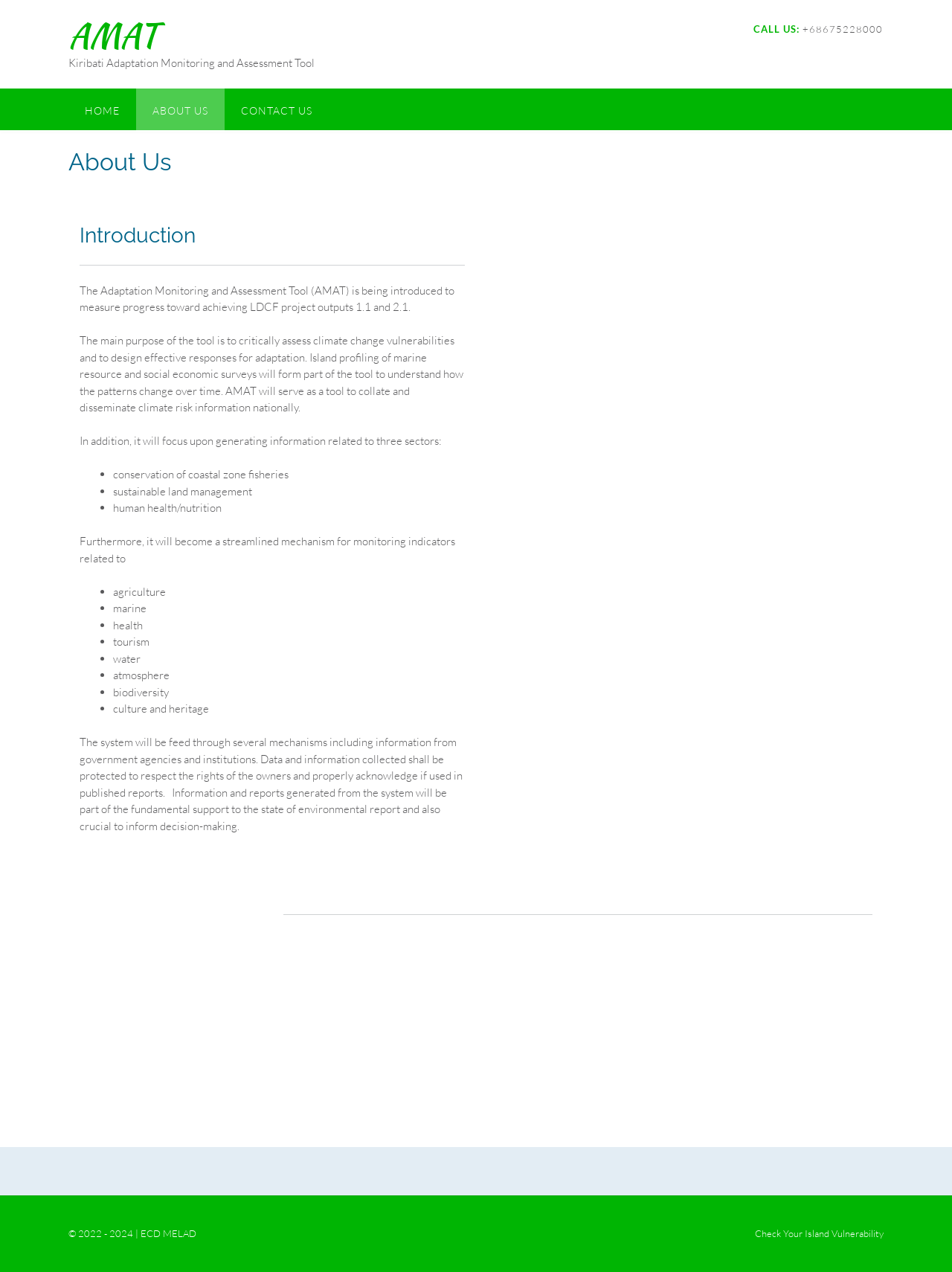Utilize the details in the image to thoroughly answer the following question: What is the purpose of the Adaptation Monitoring and Assessment Tool?

I found the purpose of the Adaptation Monitoring and Assessment Tool by reading the introductory paragraph on the webpage. It states that the tool is being introduced to measure progress toward achieving LDCF project outputs 1.1 and 2.1.